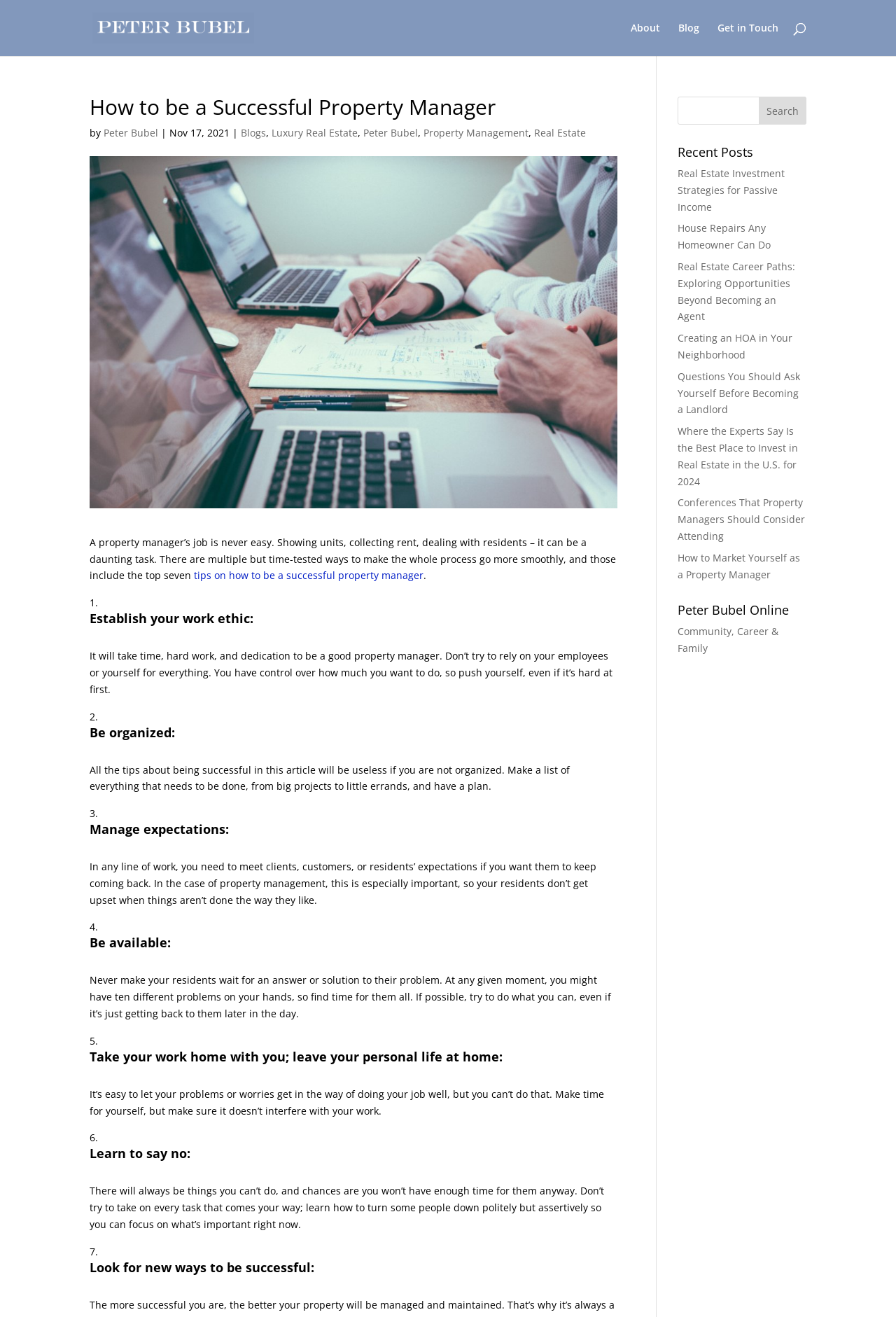Give a one-word or short phrase answer to the question: 
What is the title of the first recent post?

Real Estate Investment Strategies for Passive Income